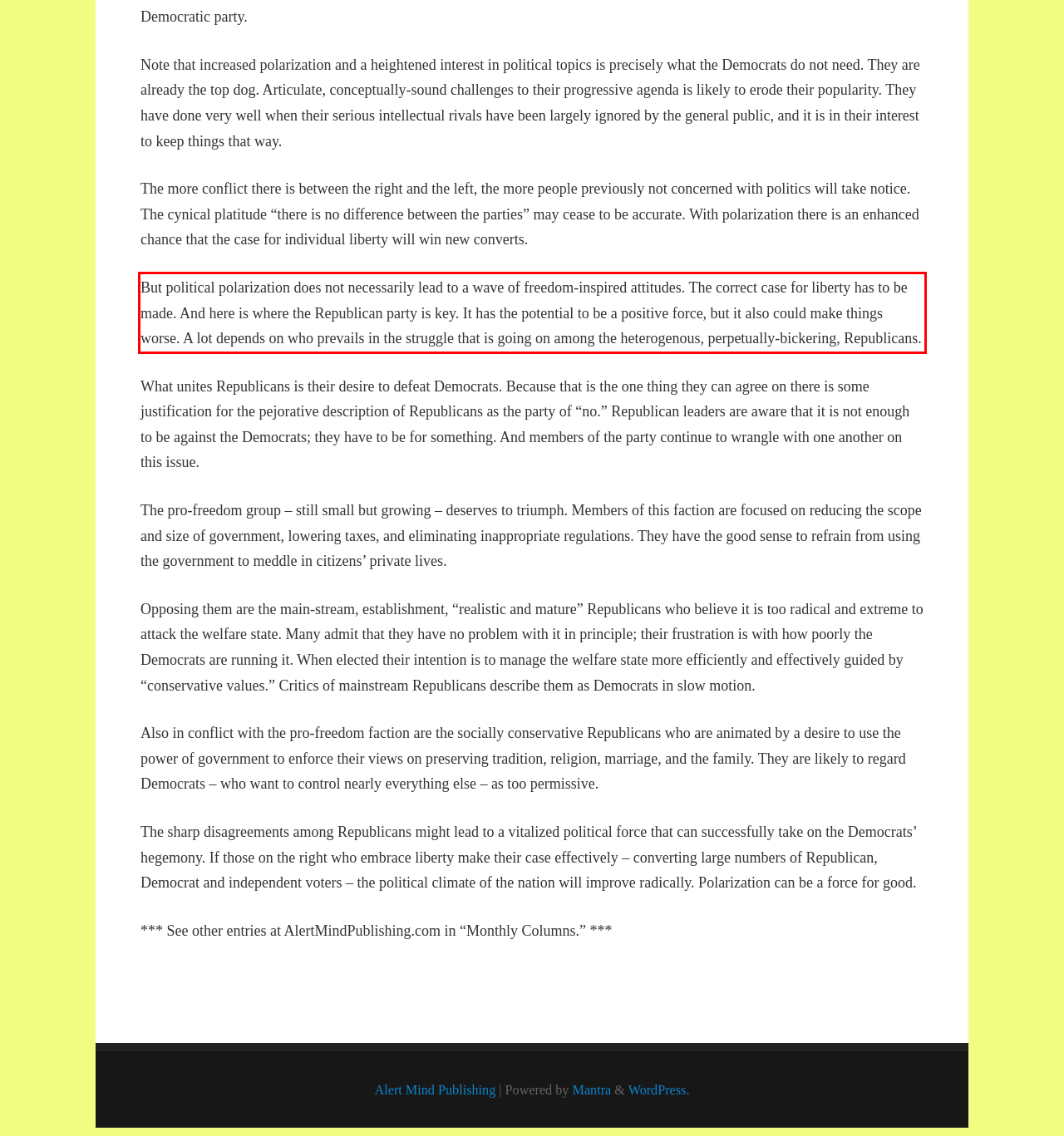Given a screenshot of a webpage, locate the red bounding box and extract the text it encloses.

But political polarization does not necessarily lead to a wave of freedom-inspired attitudes. The correct case for liberty has to be made. And here is where the Republican party is key. It has the potential to be a positive force, but it also could make things worse. A lot depends on who prevails in the struggle that is going on among the heterogenous, perpetually-bickering, Republicans.